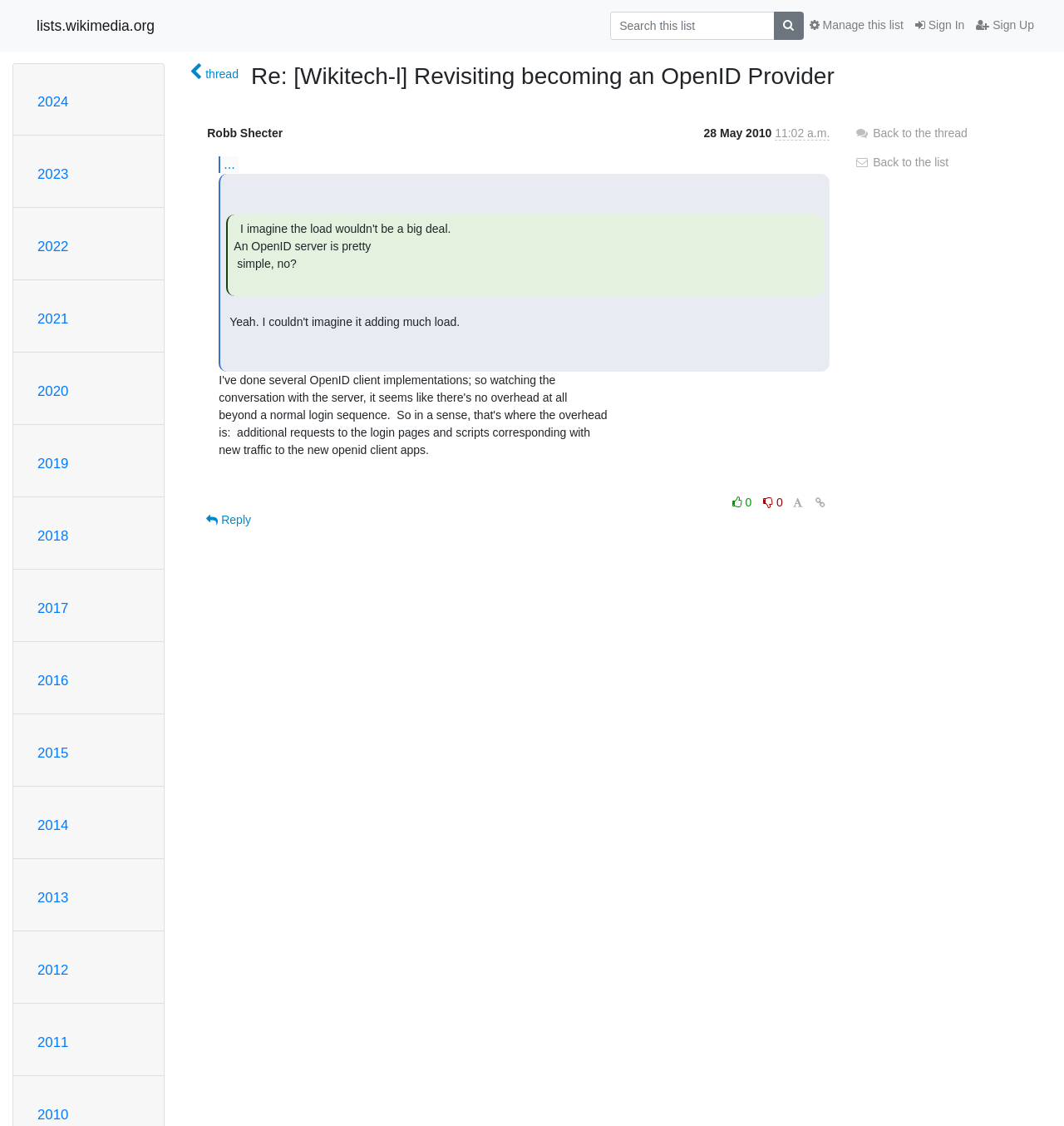Who is the author of the email?
Provide an in-depth and detailed explanation in response to the question.

I found the author's name in the LayoutTable element, which contains the text 'Robb Shecter'.